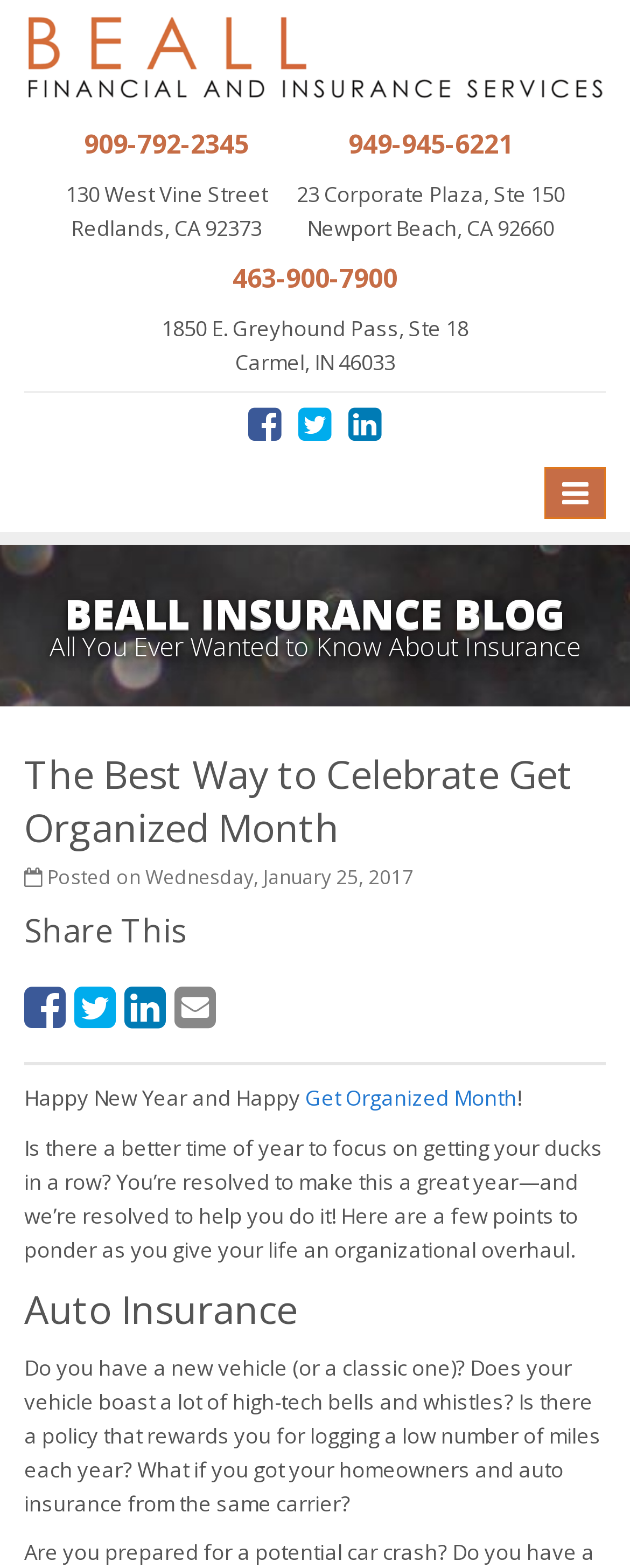Locate the bounding box coordinates of the element to click to perform the following action: 'Open Facebook page'. The coordinates should be given as four float values between 0 and 1, in the form of [left, top, right, bottom].

[0.394, 0.253, 0.447, 0.287]